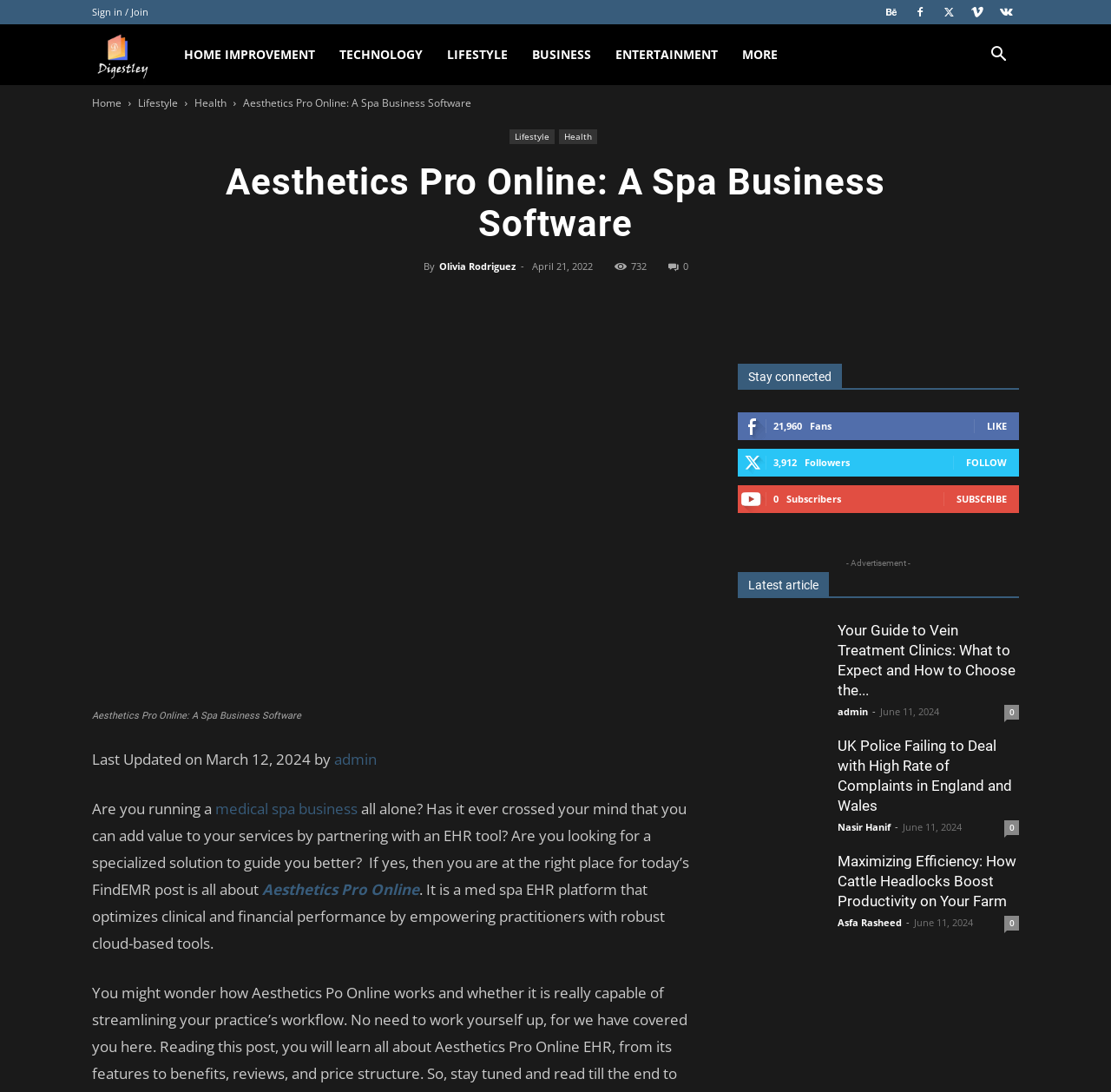Can you find the bounding box coordinates for the element that needs to be clicked to execute this instruction: "Read the latest article"? The coordinates should be given as four float numbers between 0 and 1, i.e., [left, top, right, bottom].

[0.754, 0.568, 0.917, 0.641]